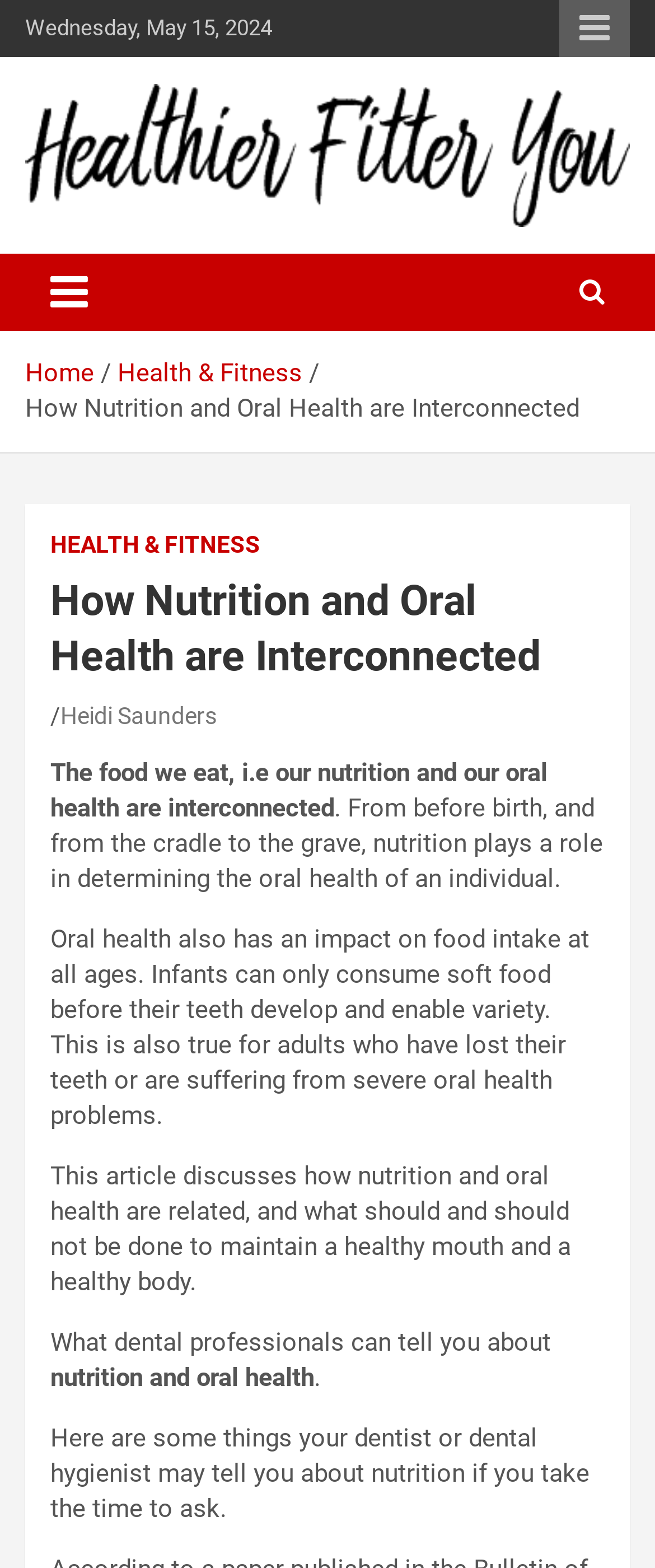Point out the bounding box coordinates of the section to click in order to follow this instruction: "Click the Home link".

[0.038, 0.228, 0.144, 0.247]